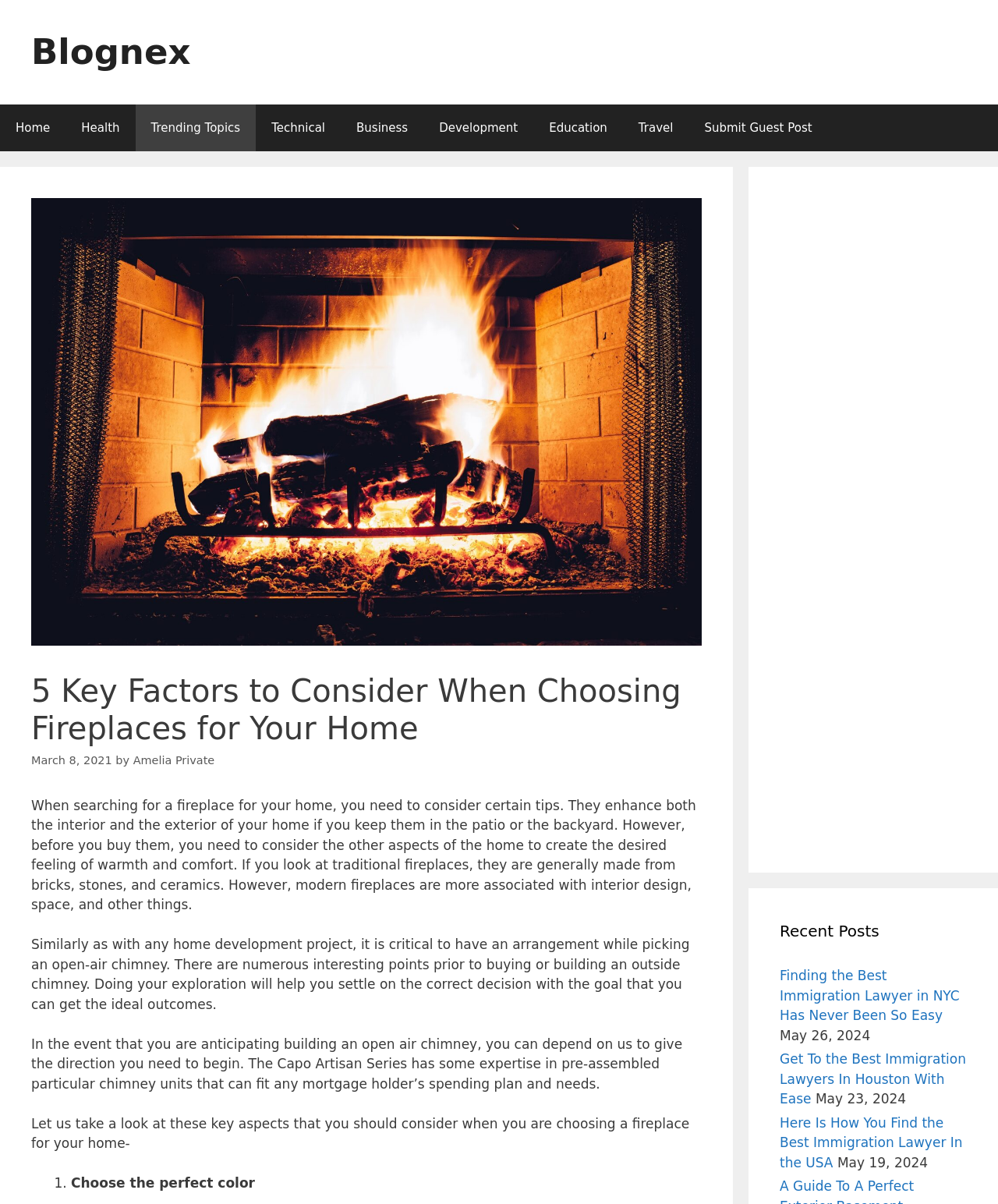Please determine the primary heading and provide its text.

5 Key Factors to Consider When Choosing Fireplaces for Your Home